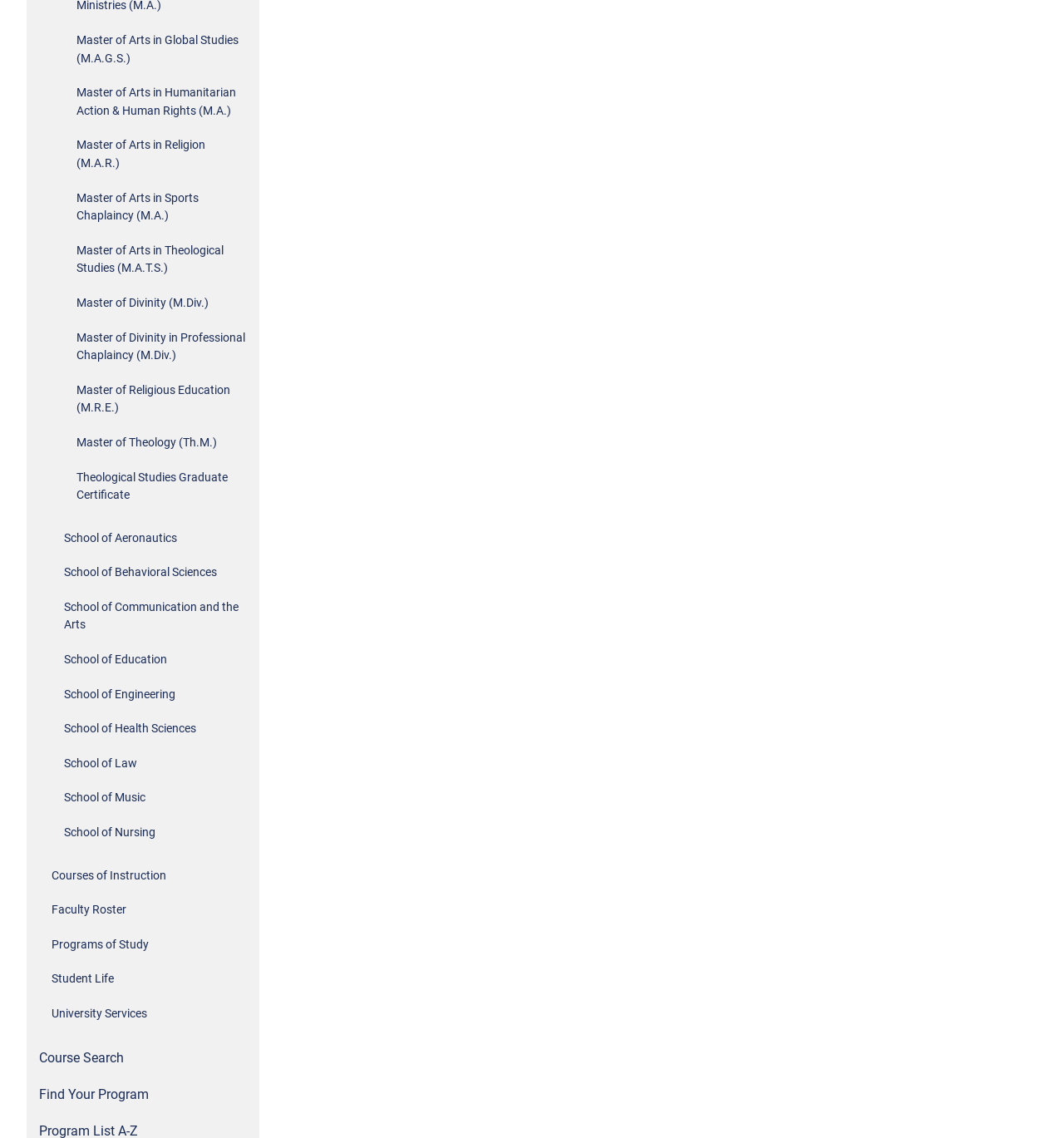How many links are there on the webpage?
Provide a one-word or short-phrase answer based on the image.

20